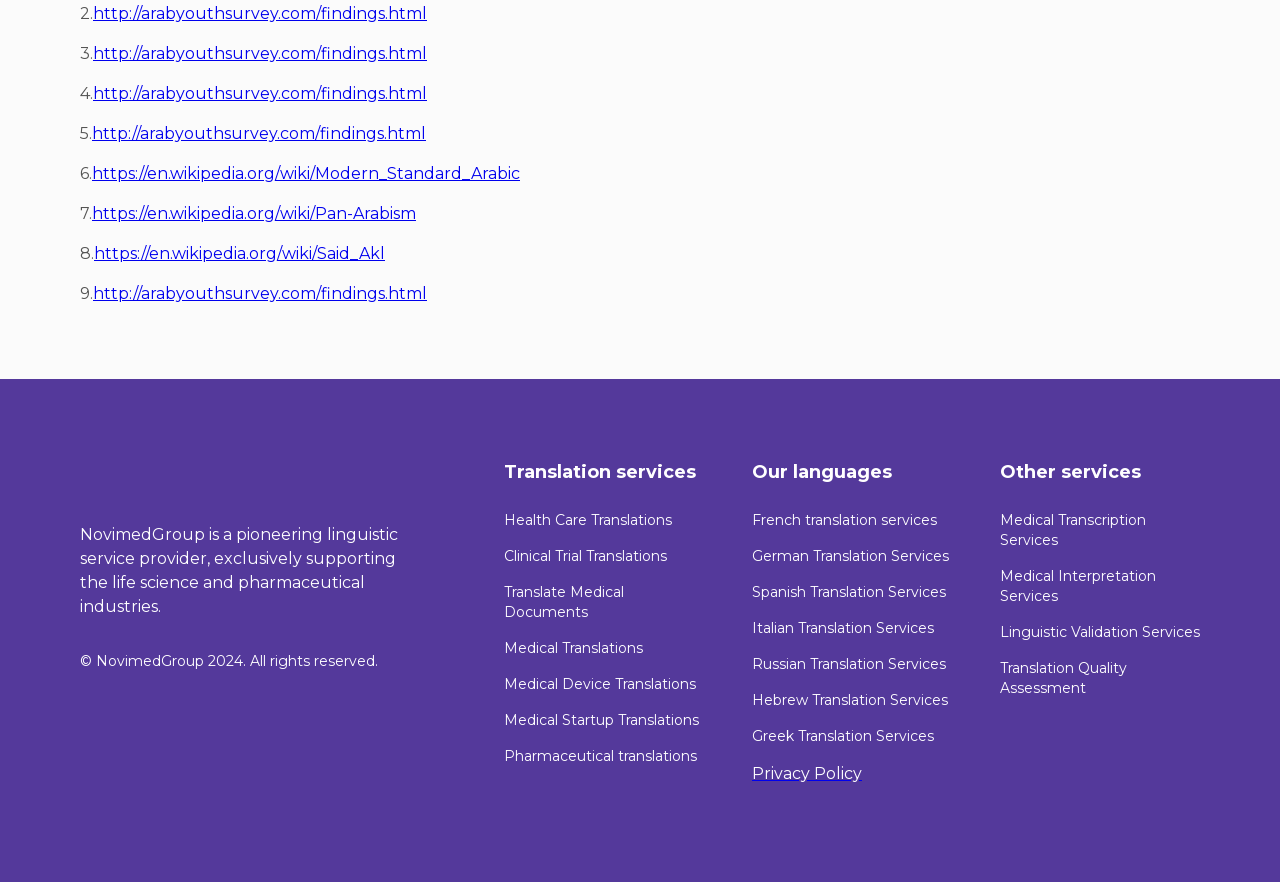Provide a brief response using a word or short phrase to this question:
How many links are listed under 'Other services'?

4